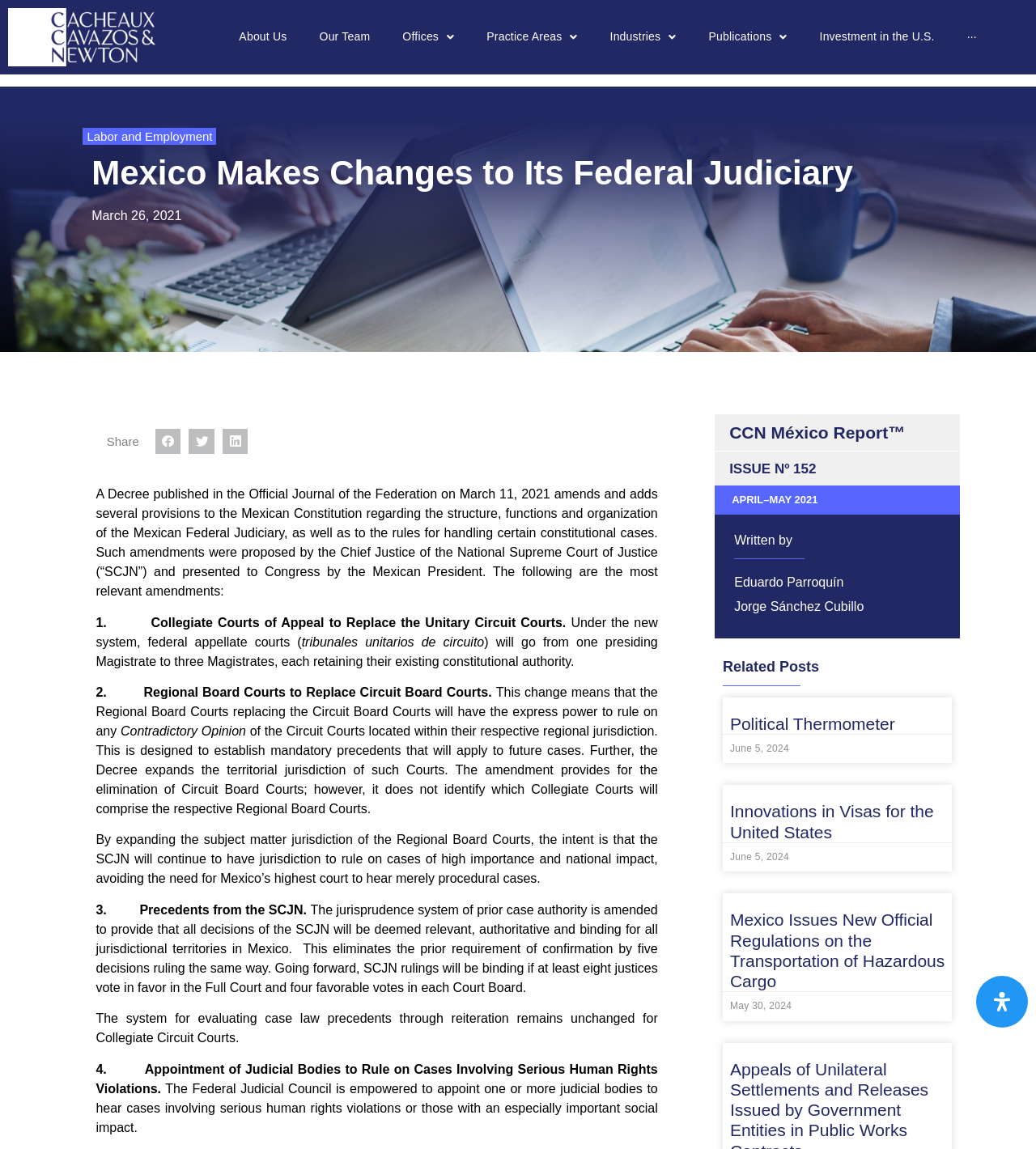How many Magistrates will each Collegiate Court of Appeal have?
Provide a well-explained and detailed answer to the question.

According to the article, under the new system, federal appellate courts ('tribunales unitarios de circuito') will go from one presiding Magistrate to three Magistrates, each retaining their existing constitutional authority.